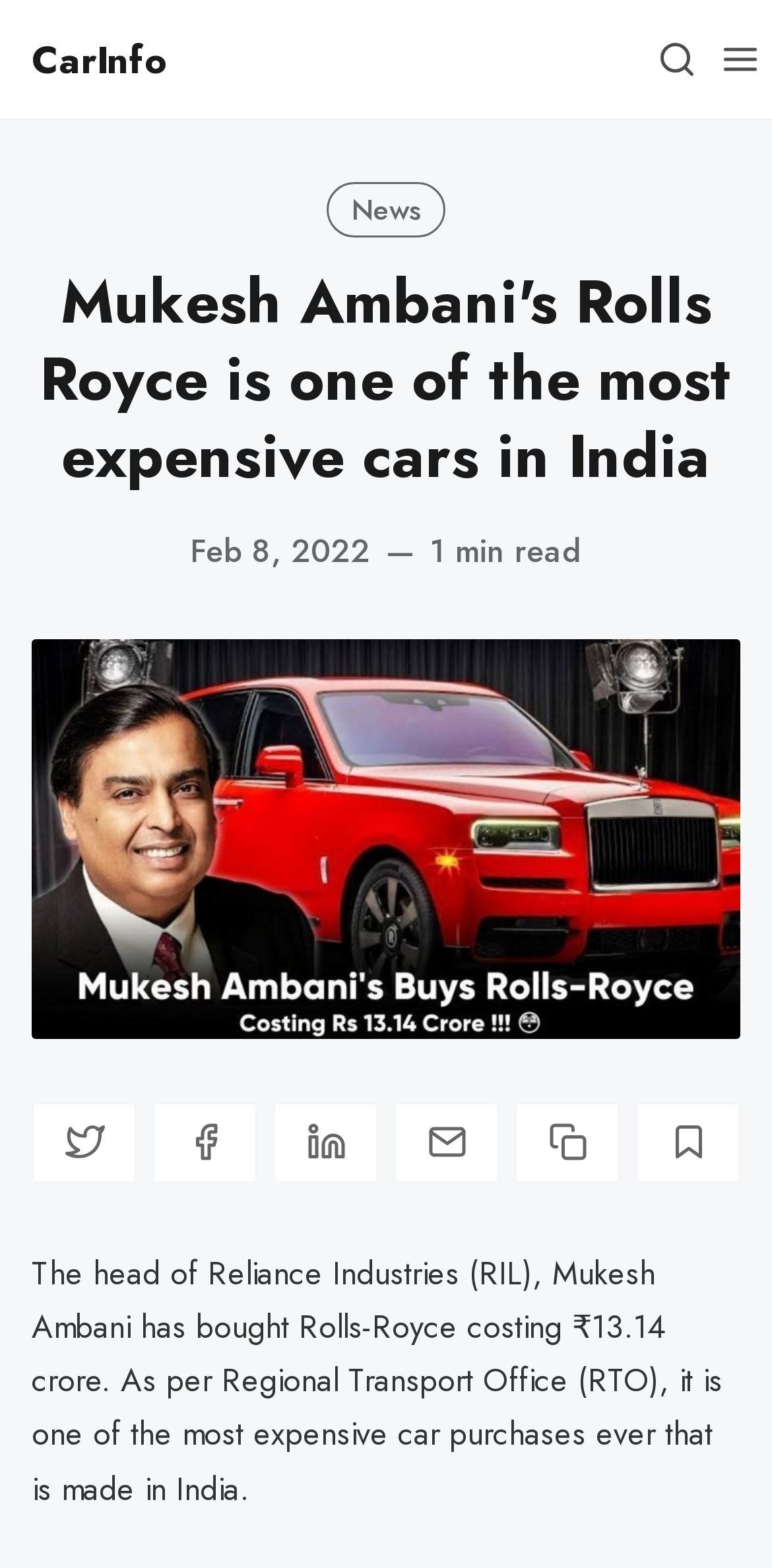Use a single word or phrase to answer this question: 
What is the date of the article?

Feb 8, 2022